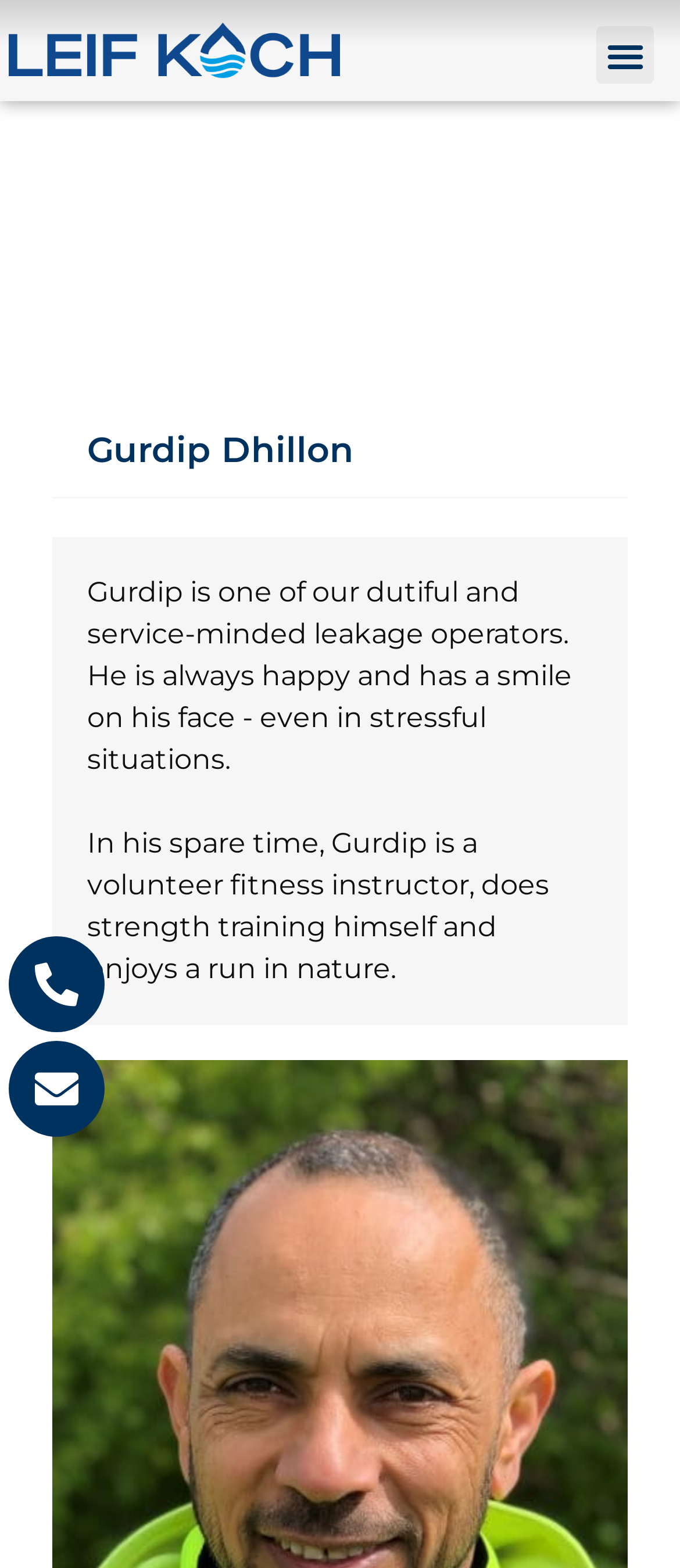From the element description Menu, predict the bounding box coordinates of the UI element. The coordinates must be specified in the format (top-left x, top-left y, bottom-right x, bottom-right y) and should be within the 0 to 1 range.

[0.877, 0.017, 0.962, 0.053]